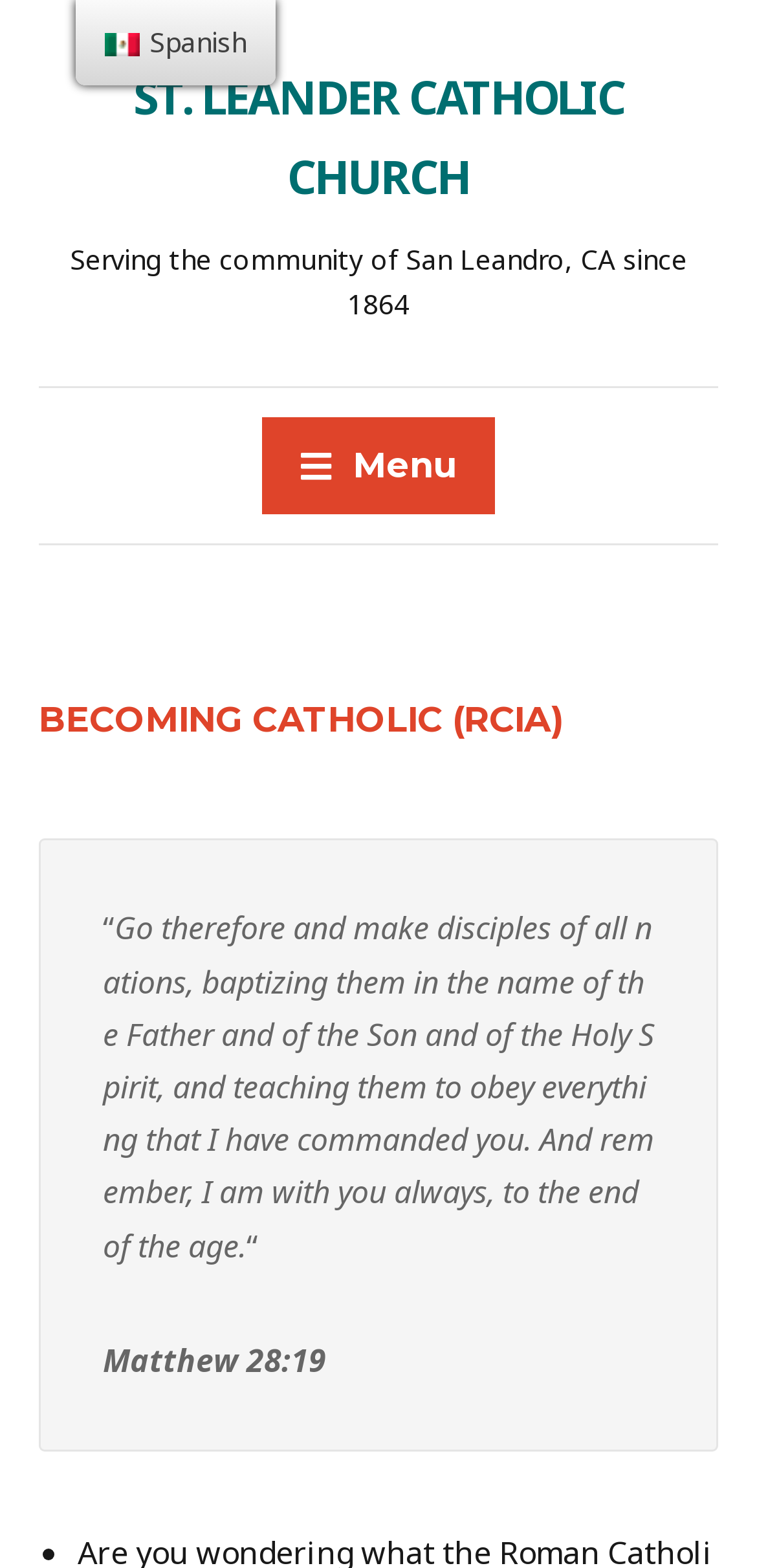What is the Bible verse quoted on the page?
Give a detailed and exhaustive answer to the question.

The Bible verse quoted on the page can be found in the blockquote section, which contains a quote from Matthew 28:19. The quote is 'Go therefore and make disciples of all nations, baptizing them in the name of the Father and of the Son and of the Holy Spirit, and teaching them to obey everything that I have commanded you. And remember, I am with you always, to the end of the age.' The reference to the verse is provided below the quote.